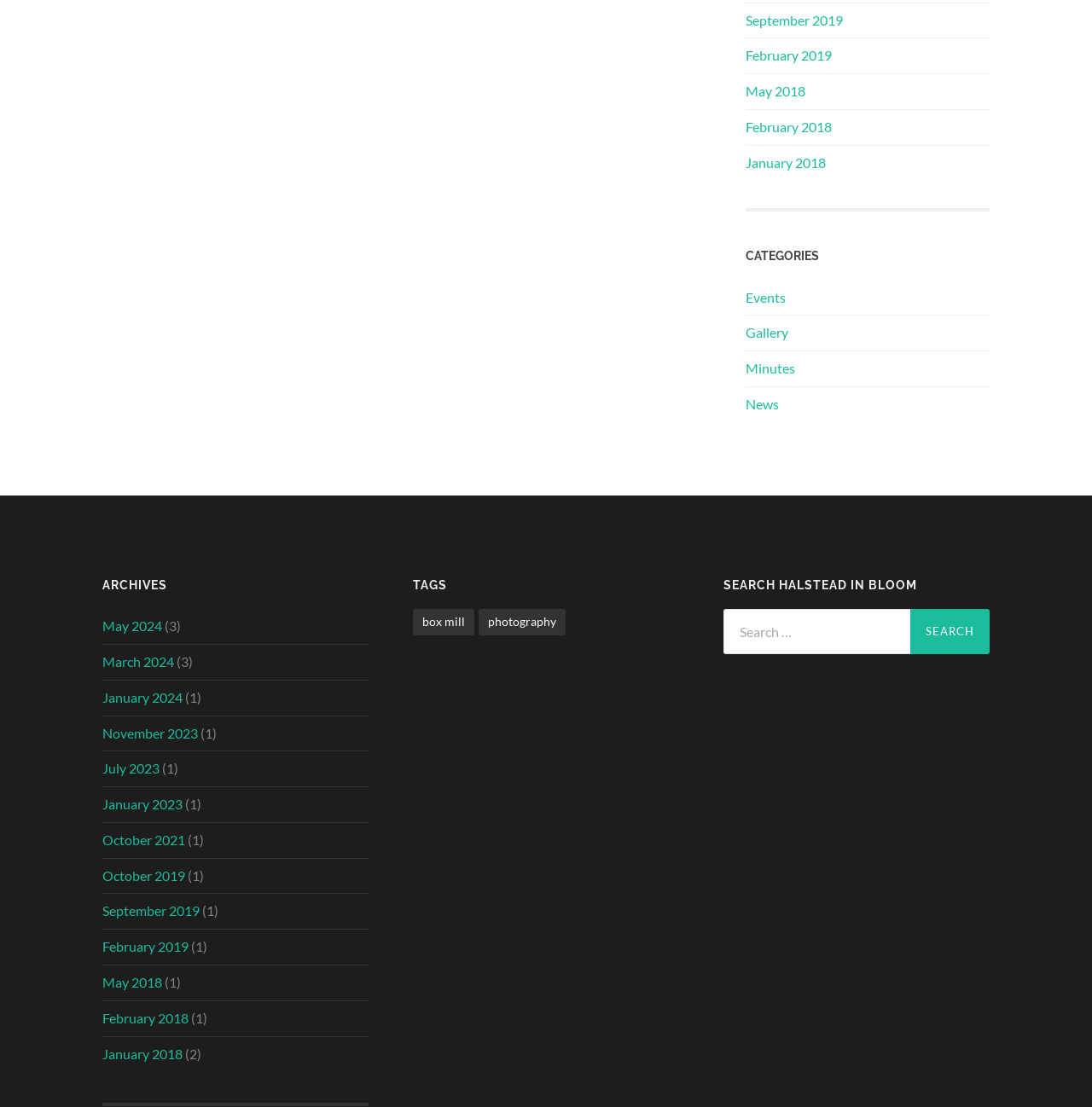Pinpoint the bounding box coordinates of the element to be clicked to execute the instruction: "Click on the 'May 2024' archive".

[0.094, 0.558, 0.148, 0.573]